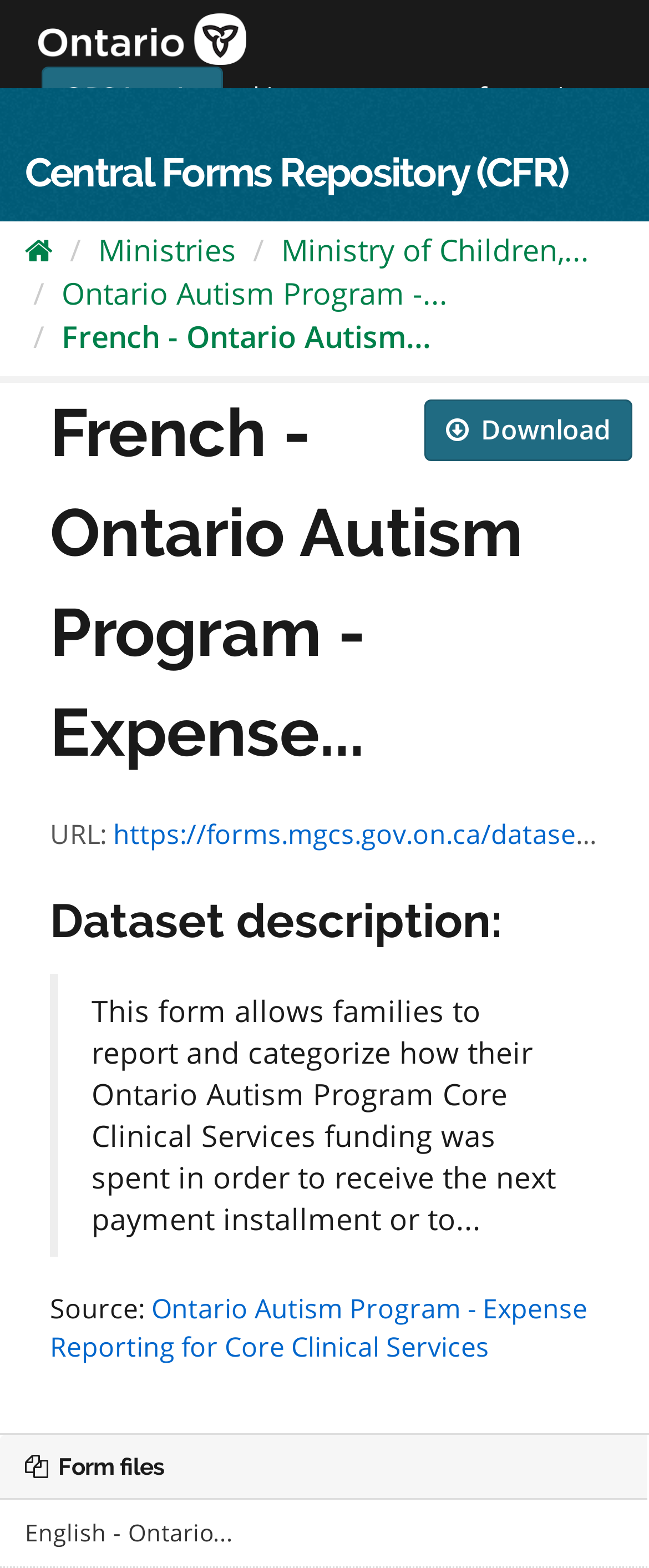Determine the bounding box coordinates for the clickable element to execute this instruction: "Learn about Dolomiti Unesco". Provide the coordinates as four float numbers between 0 and 1, i.e., [left, top, right, bottom].

None